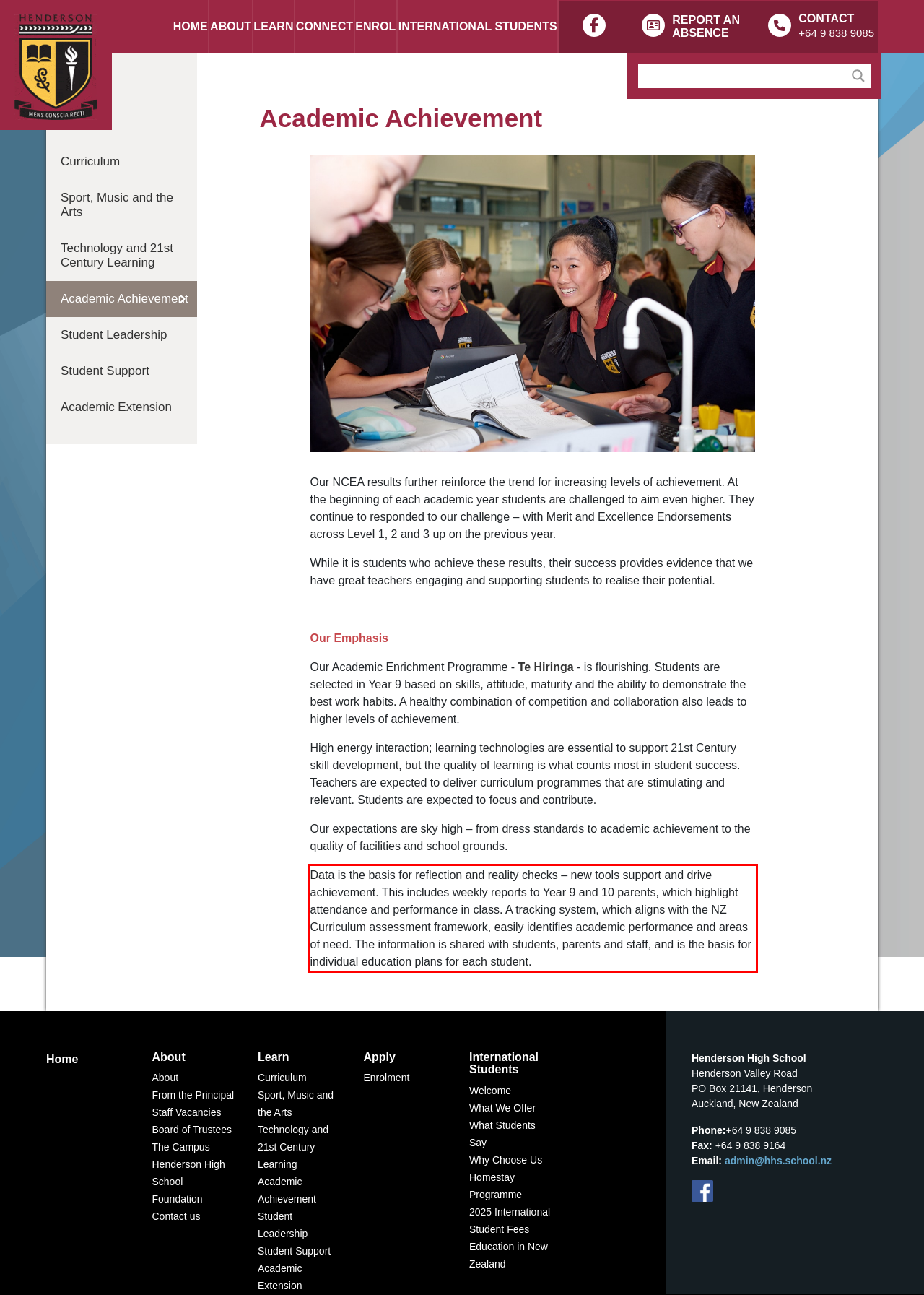You are given a webpage screenshot with a red bounding box around a UI element. Extract and generate the text inside this red bounding box.

Data is the basis for reflection and reality checks – new tools support and drive achievement. This includes weekly reports to Year 9 and 10 parents, which highlight attendance and performance in class. A tracking system, which aligns with the NZ Curriculum assessment framework, easily identifies academic performance and areas of need. The information is shared with students, parents and staff, and is the basis for individual education plans for each student.